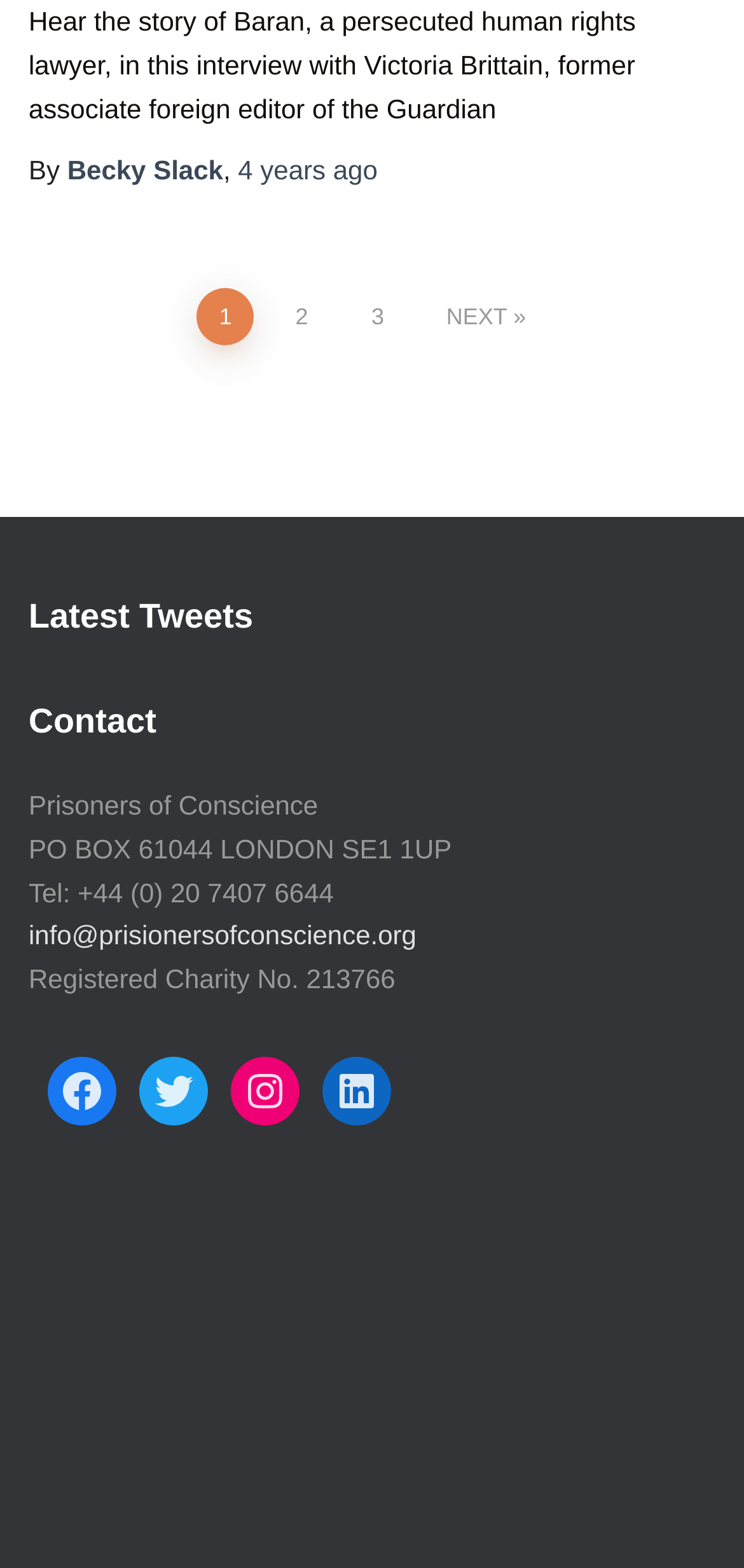Identify the bounding box coordinates necessary to click and complete the given instruction: "Go to page 2".

[0.367, 0.184, 0.444, 0.22]